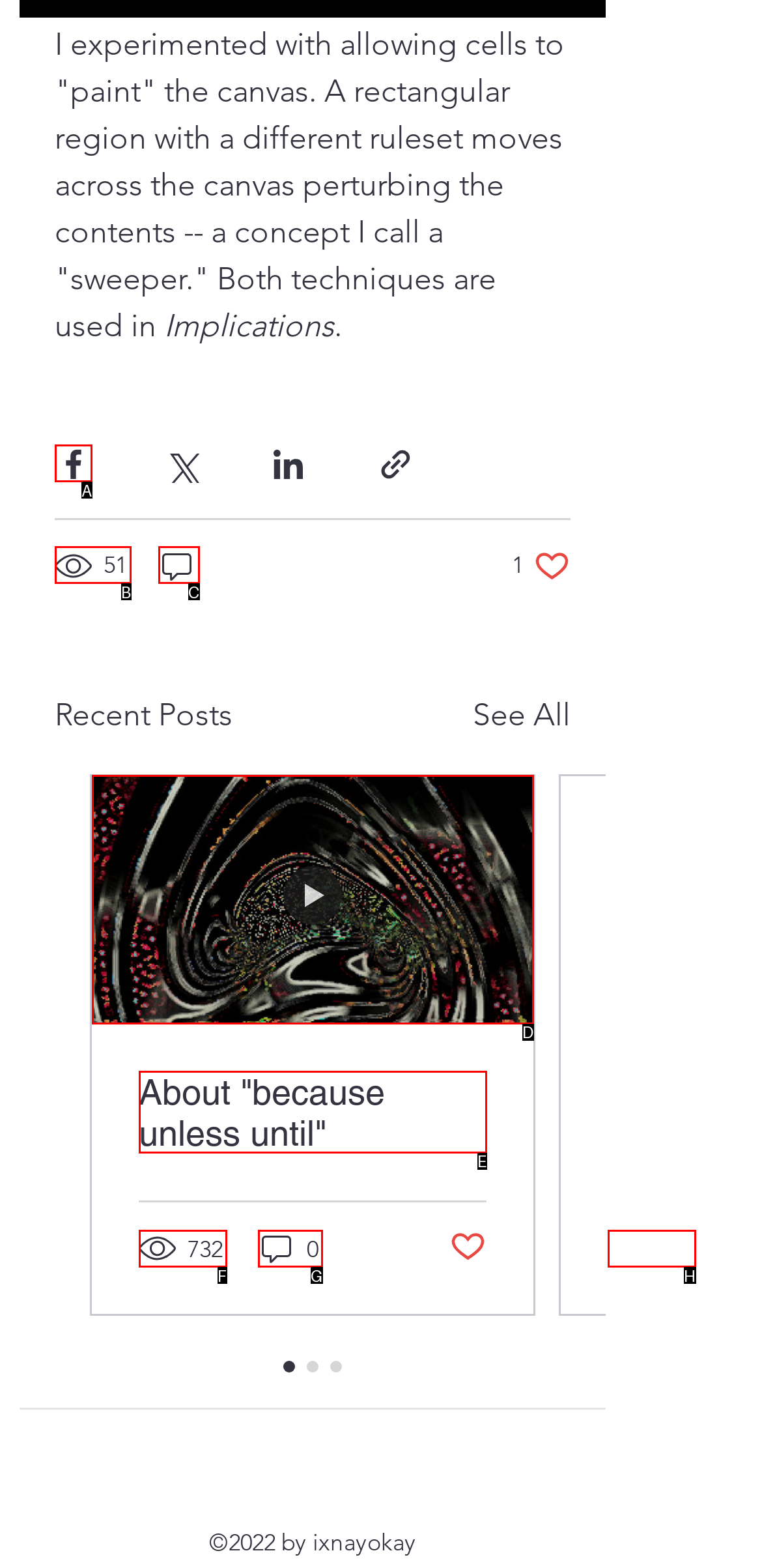Identify the matching UI element based on the description: 0
Reply with the letter from the available choices.

G